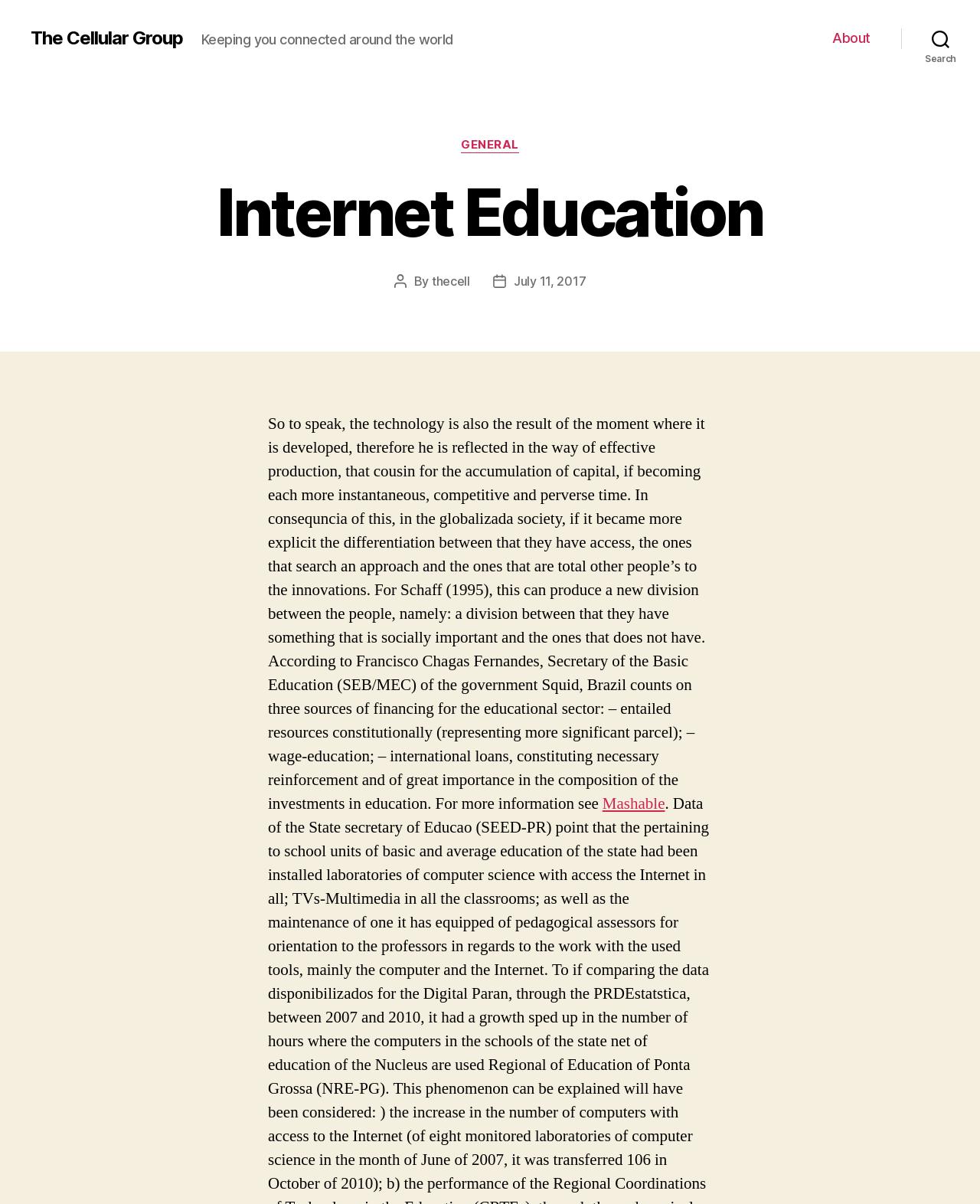Provide an in-depth caption for the webpage.

The webpage is about Internet Education, specifically related to The Cellular Group. At the top left, there is a link to "The Cellular Group". Next to it, there is a static text "Keeping you connected around the world". On the top right, there is a horizontal navigation menu with a link to "About". 

Below the navigation menu, there is a search button. When expanded, the search button reveals a section with a header "Categories" and a link to "GENERAL". Below the categories section, there is a heading "Internet Education" followed by a paragraph of text discussing the impact of technology on society and education. The text also mentions the sources of financing for the educational sector in Brazil.

To the right of the paragraph, there is a section with information about the post author, post date, and a link to the author's profile. At the bottom of the page, there is a link to "Mashable".